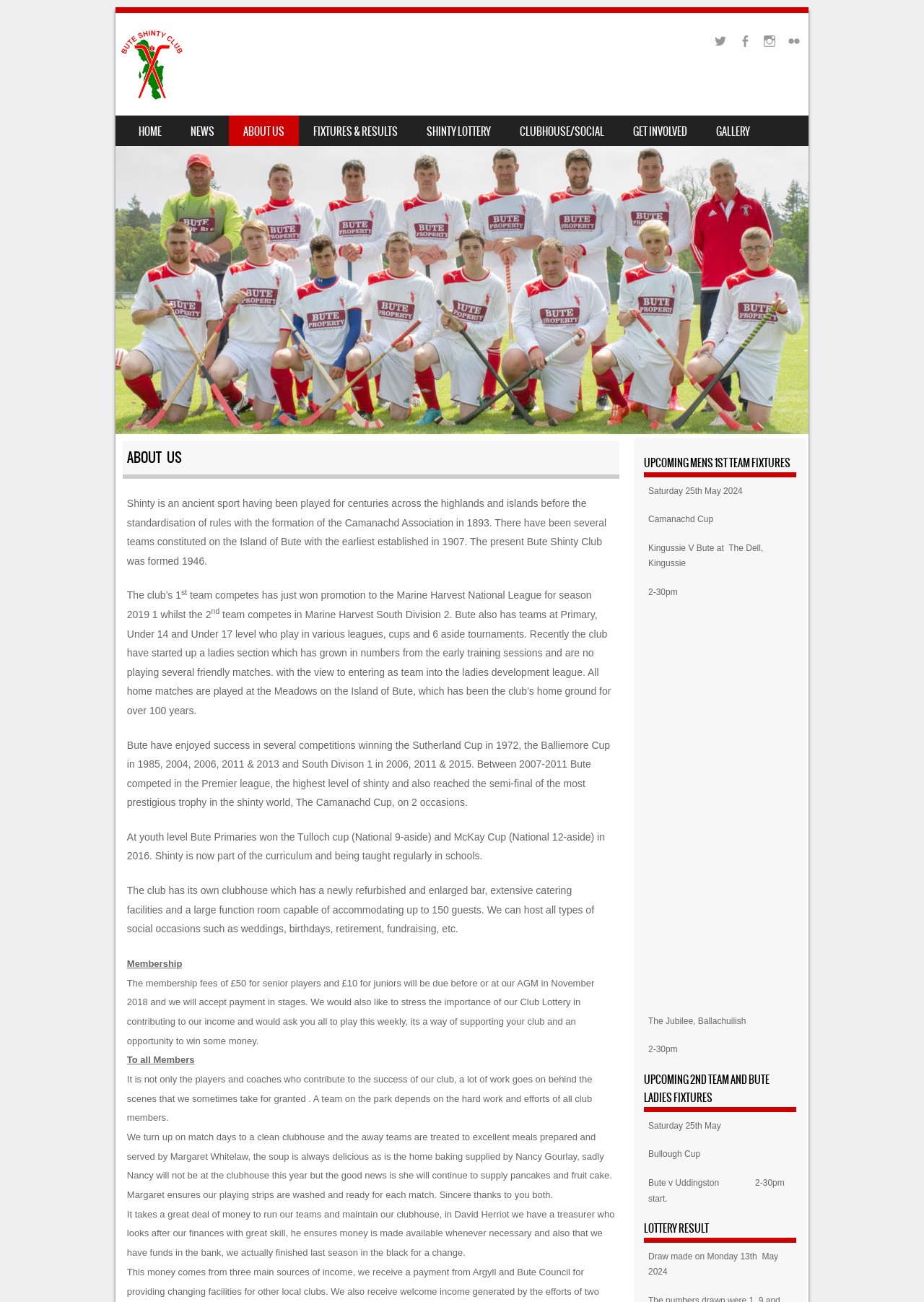Please identify the bounding box coordinates of the clickable region that I should interact with to perform the following instruction: "Click the HOME link". The coordinates should be expressed as four float numbers between 0 and 1, i.e., [left, top, right, bottom].

[0.134, 0.089, 0.191, 0.112]